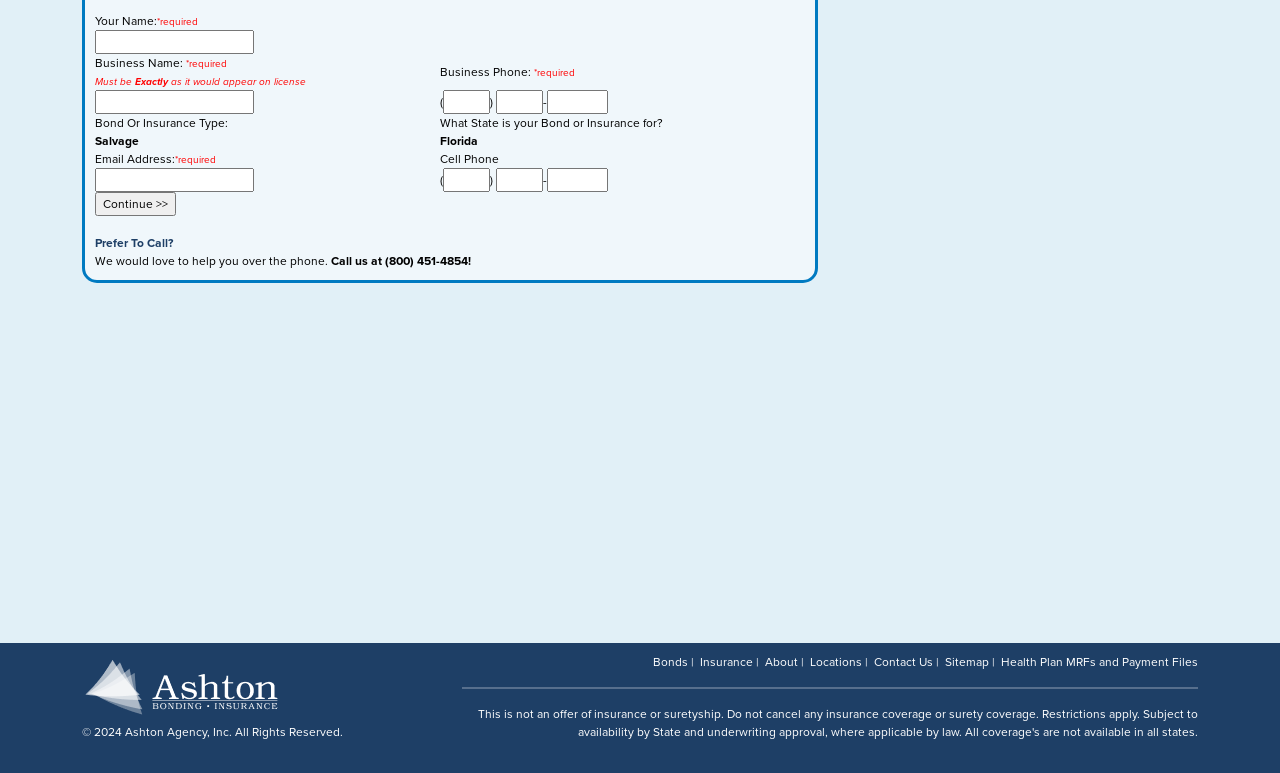Determine the bounding box coordinates of the region that needs to be clicked to achieve the task: "Call the provided phone number".

[0.259, 0.329, 0.368, 0.347]